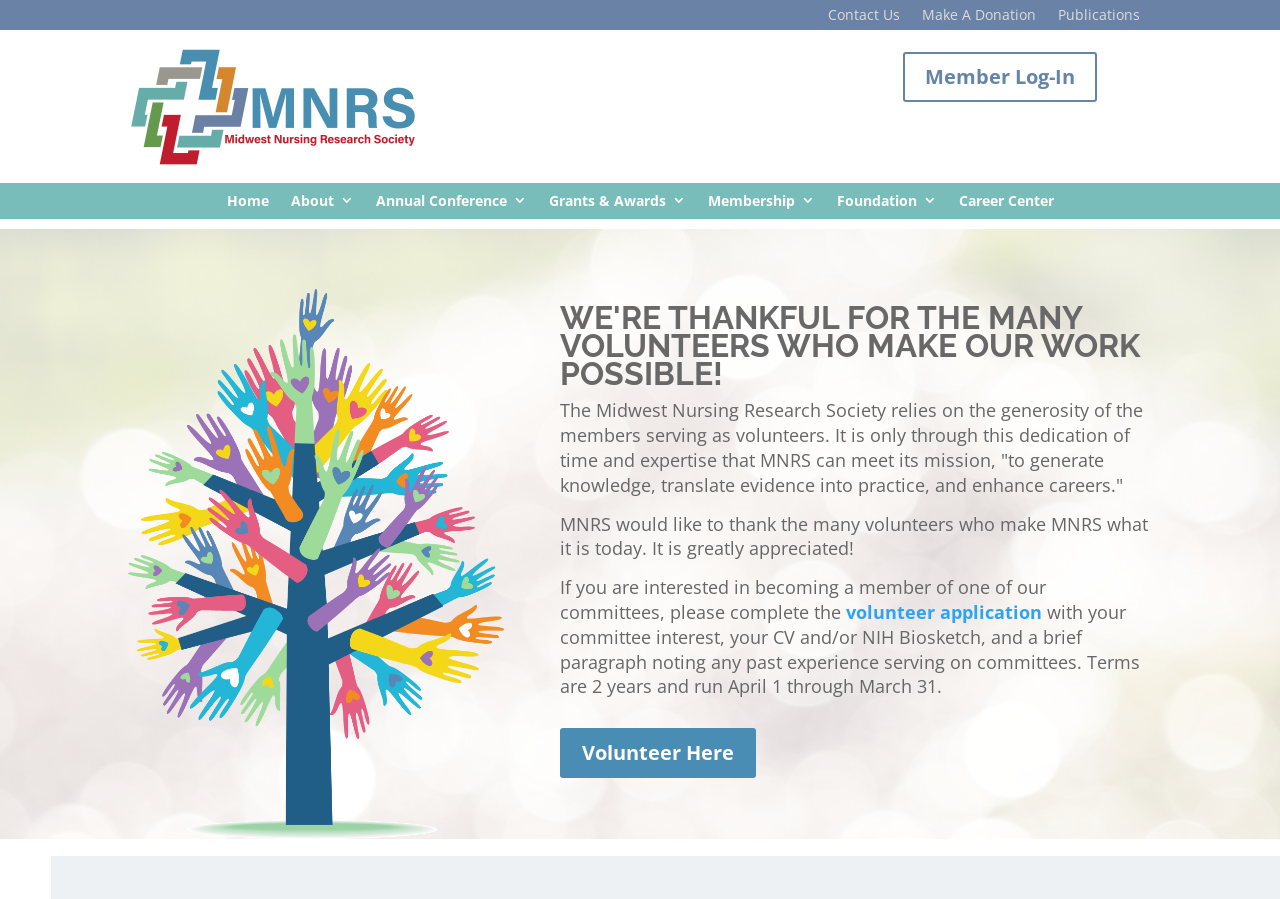Indicate the bounding box coordinates of the clickable region to achieve the following instruction: "Log in as a member."

[0.706, 0.058, 0.857, 0.113]